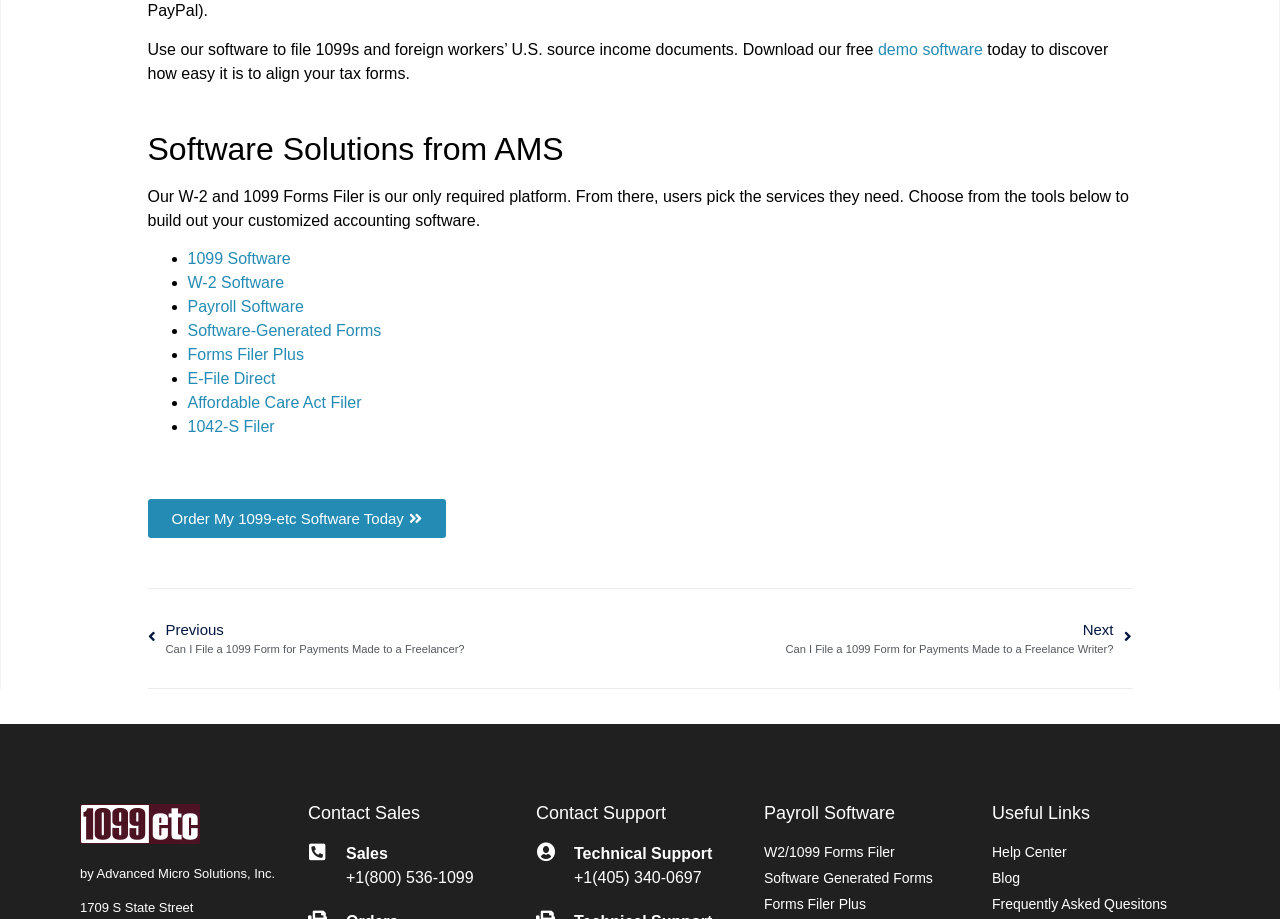Identify the bounding box of the UI component described as: "Order My 1099-etc Software Today".

[0.115, 0.543, 0.348, 0.585]